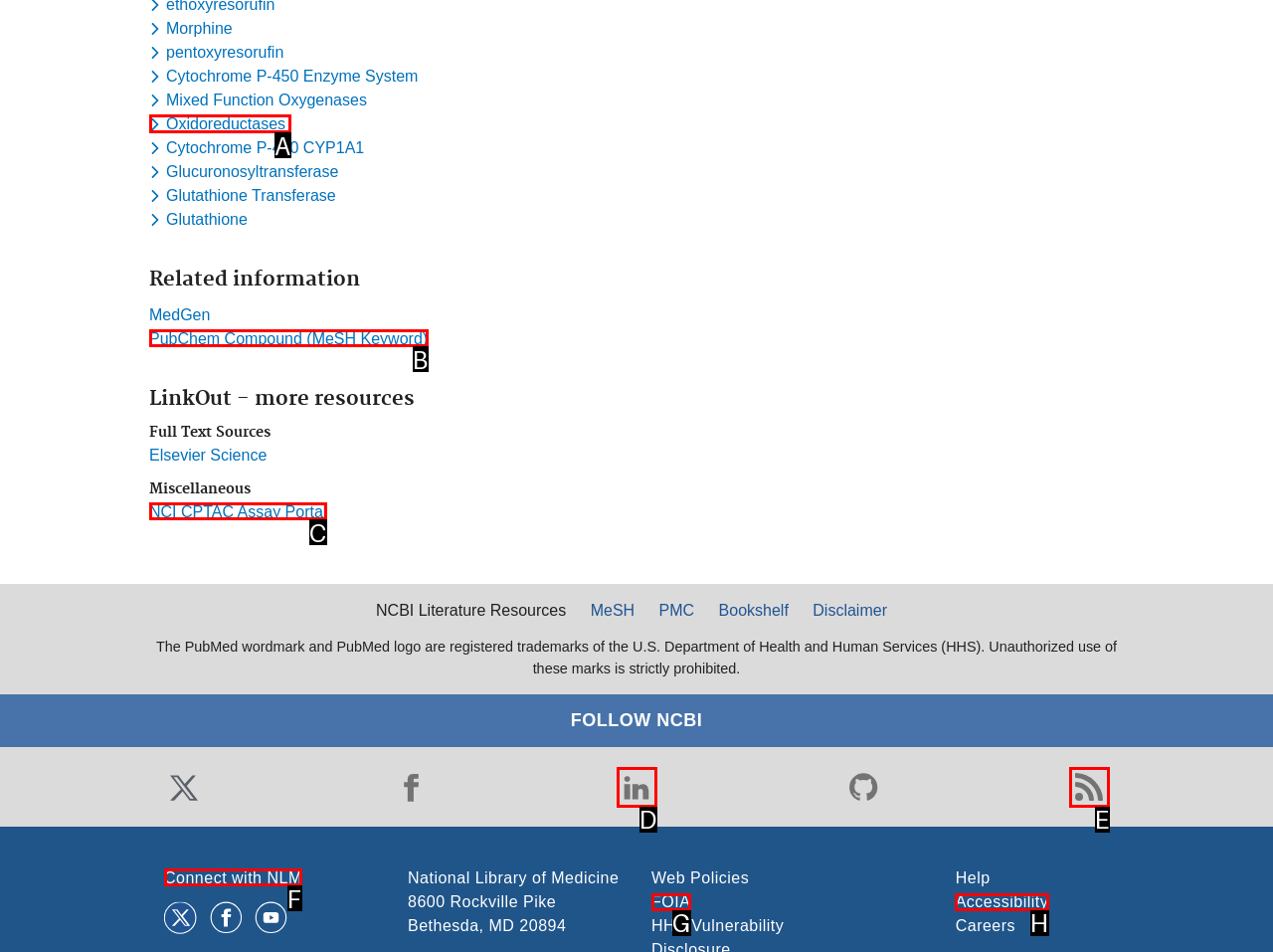Determine which option should be clicked to carry out this task: Connect with NLM
State the letter of the correct choice from the provided options.

F